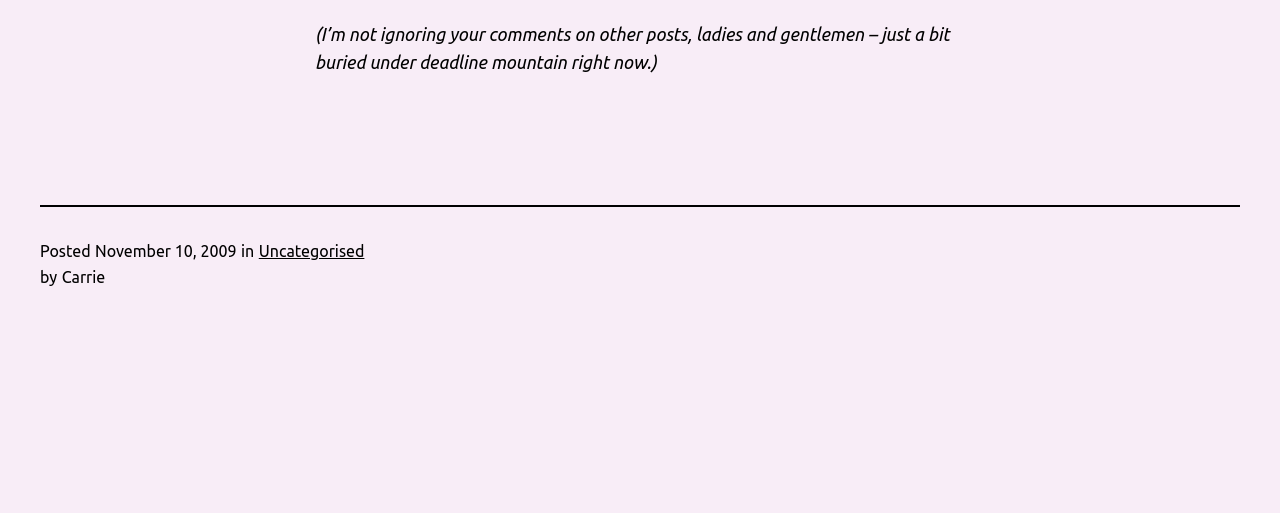What is the author's name?
Please provide a detailed and comprehensive answer to the question.

The author's name can be found in the section that provides information about the post. It is located below the separator line and is written as 'by Carrie'.